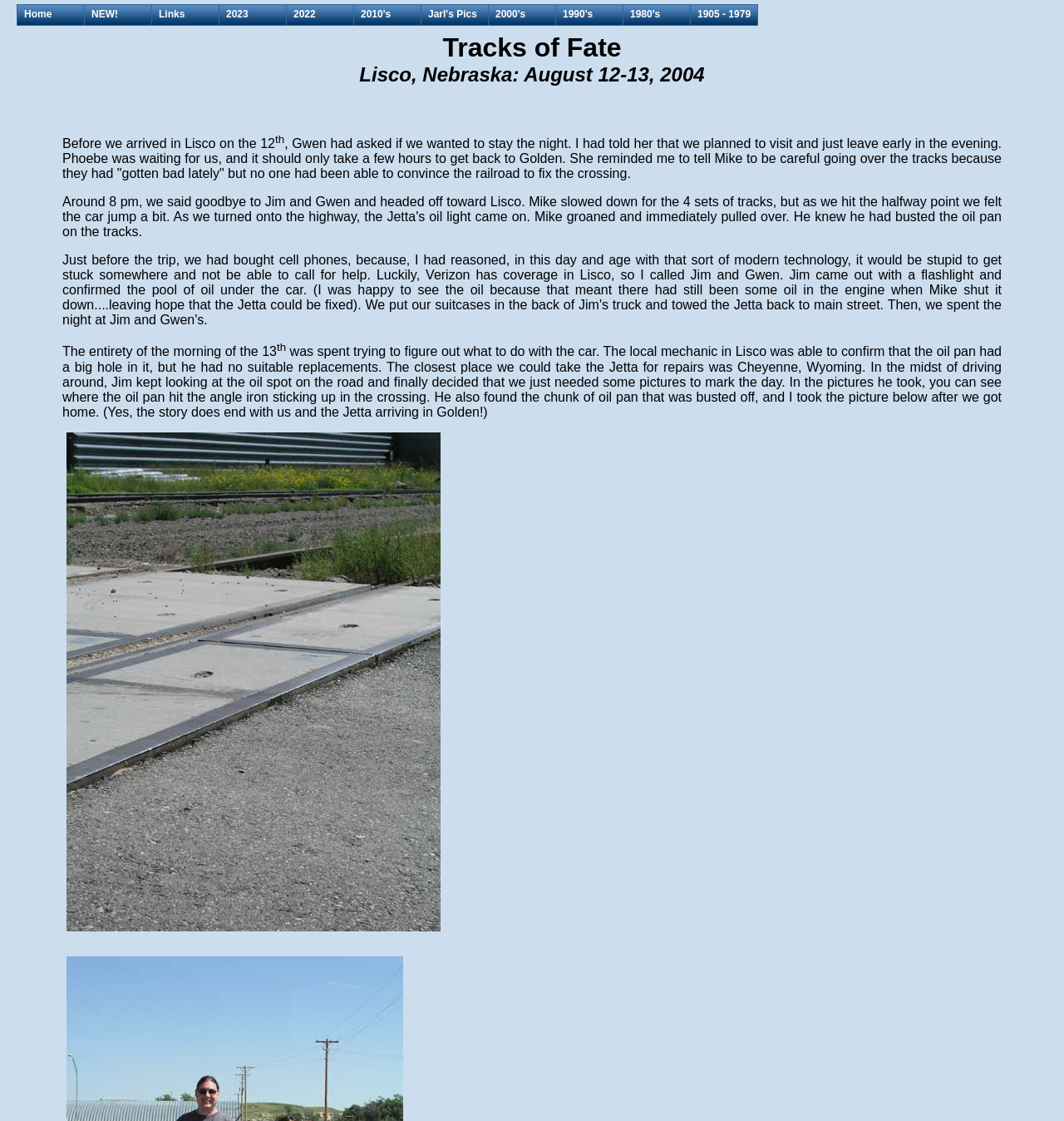Can you find the bounding box coordinates of the area I should click to execute the following instruction: "go to 1905 - 1979 page"?

[0.648, 0.004, 0.712, 0.023]